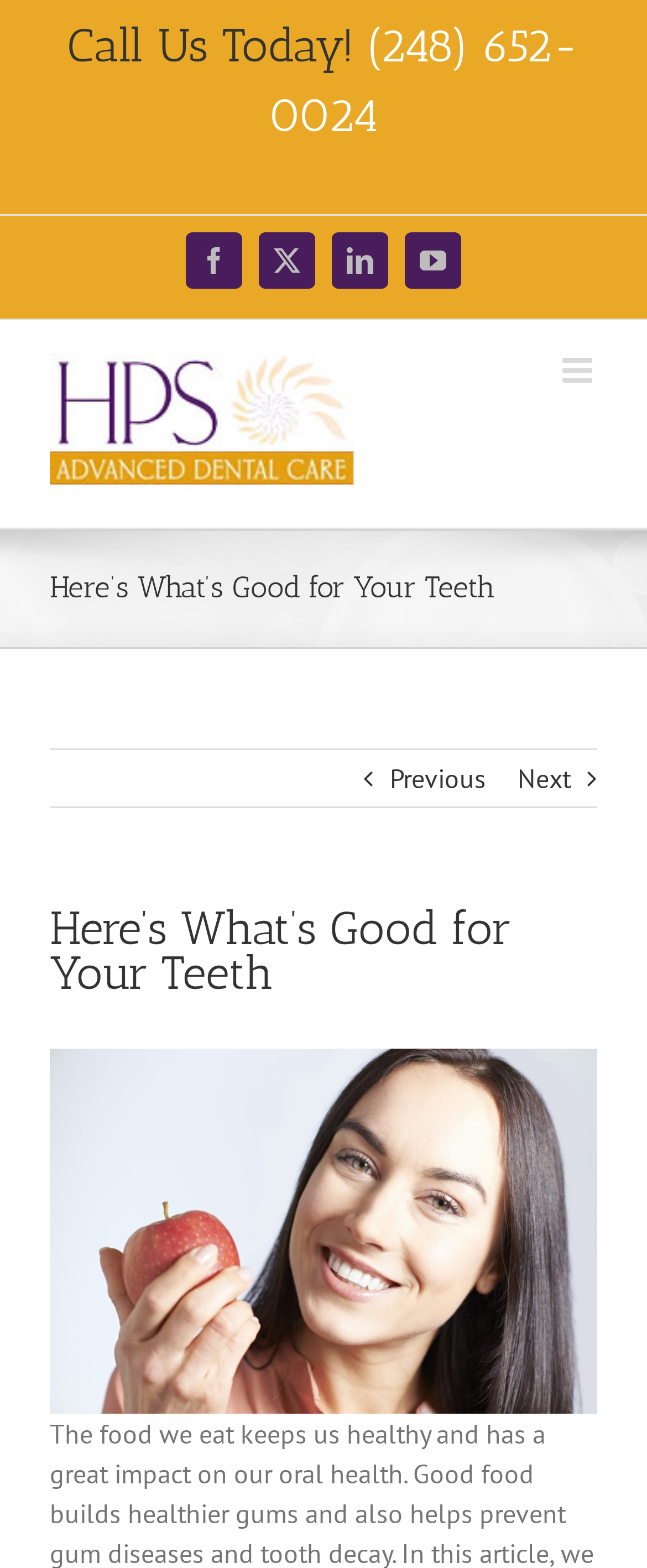Analyze the image and give a detailed response to the question:
What is the logo of the website?

I found the logo by looking at the image 'Logo' which is linked to the 'Logo' link, indicating that it is the website's logo.